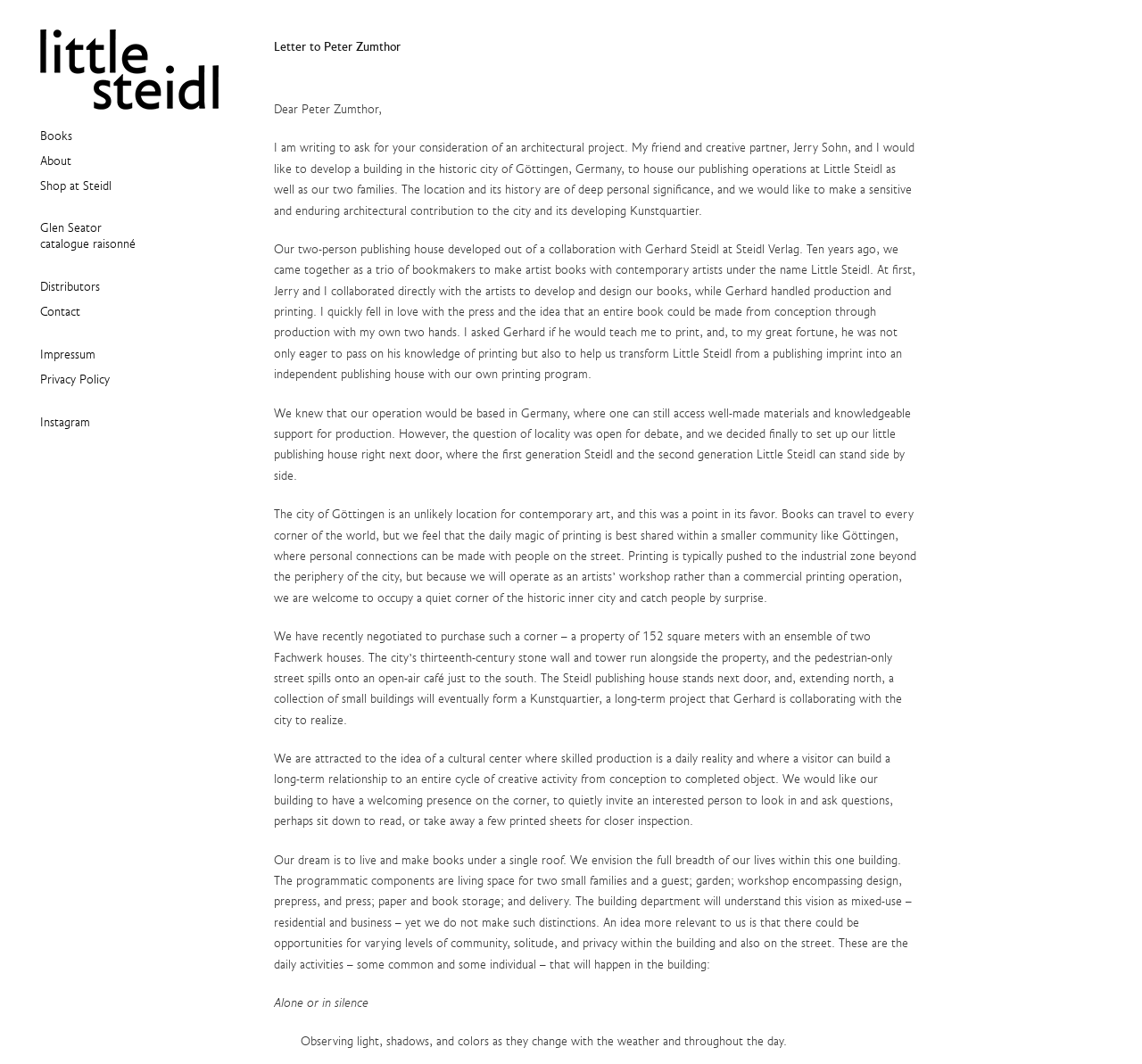Find the bounding box coordinates of the clickable region needed to perform the following instruction: "Follow the 'Instagram' link". The coordinates should be provided as four float numbers between 0 and 1, i.e., [left, top, right, bottom].

[0.035, 0.39, 0.079, 0.405]